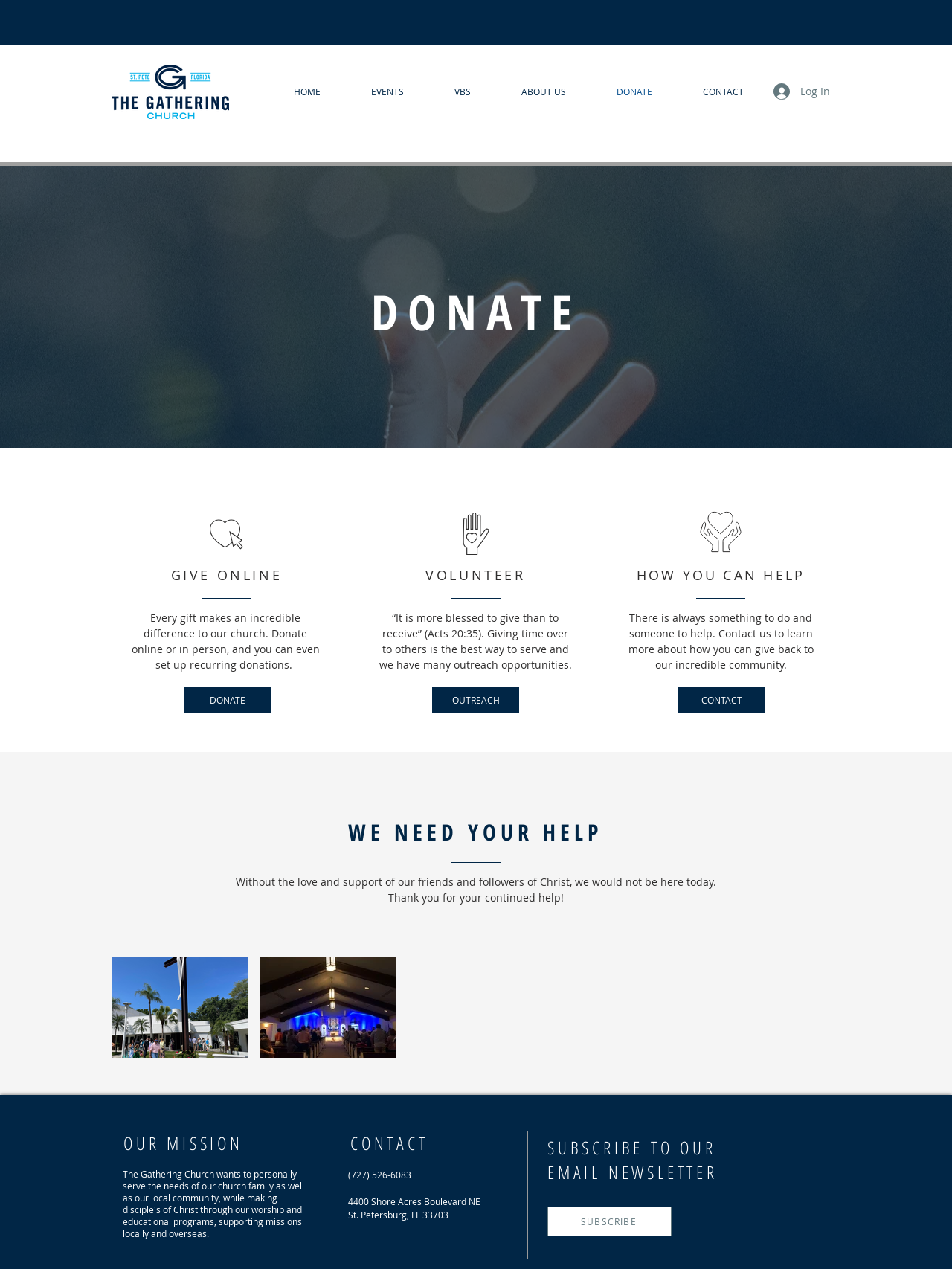How many images are there on the webpage?
Refer to the image and provide a concise answer in one word or phrase.

5